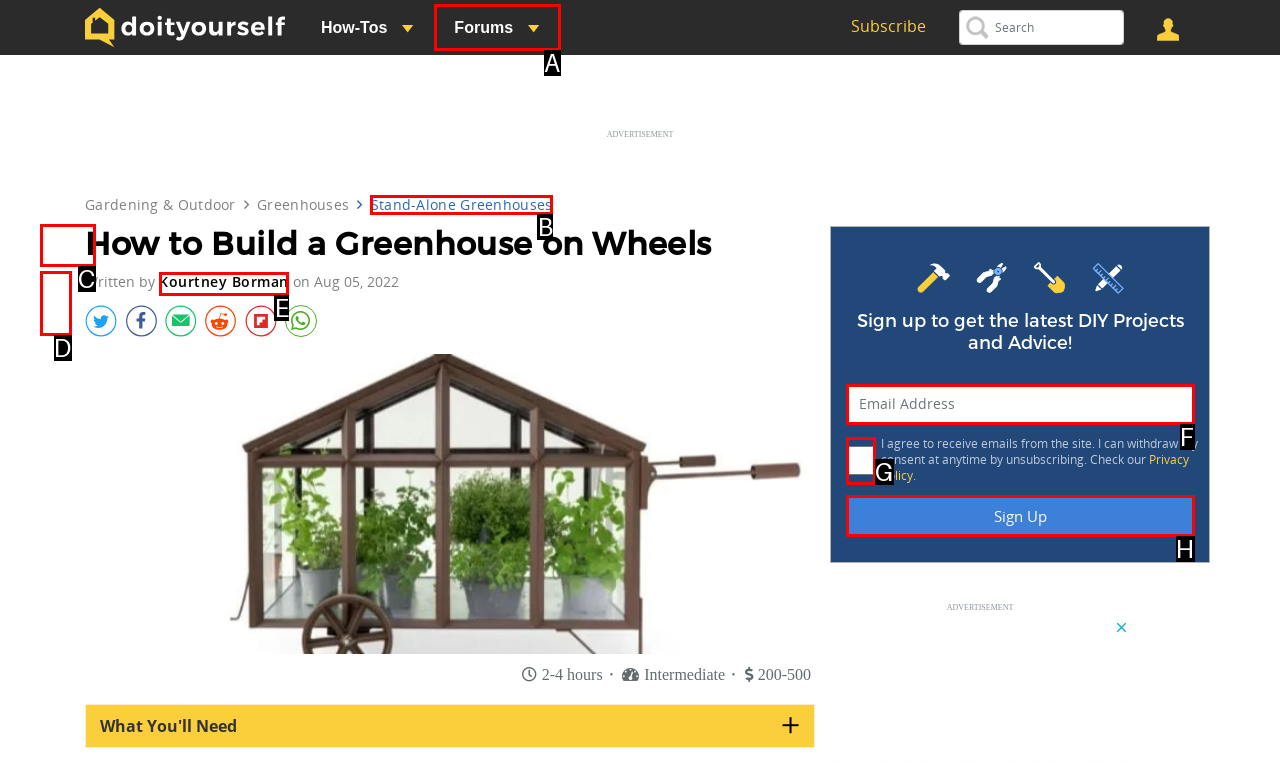Determine the correct UI element to click for this instruction: Sign up to get the latest DIY Projects and Advice. Respond with the letter of the chosen element.

H